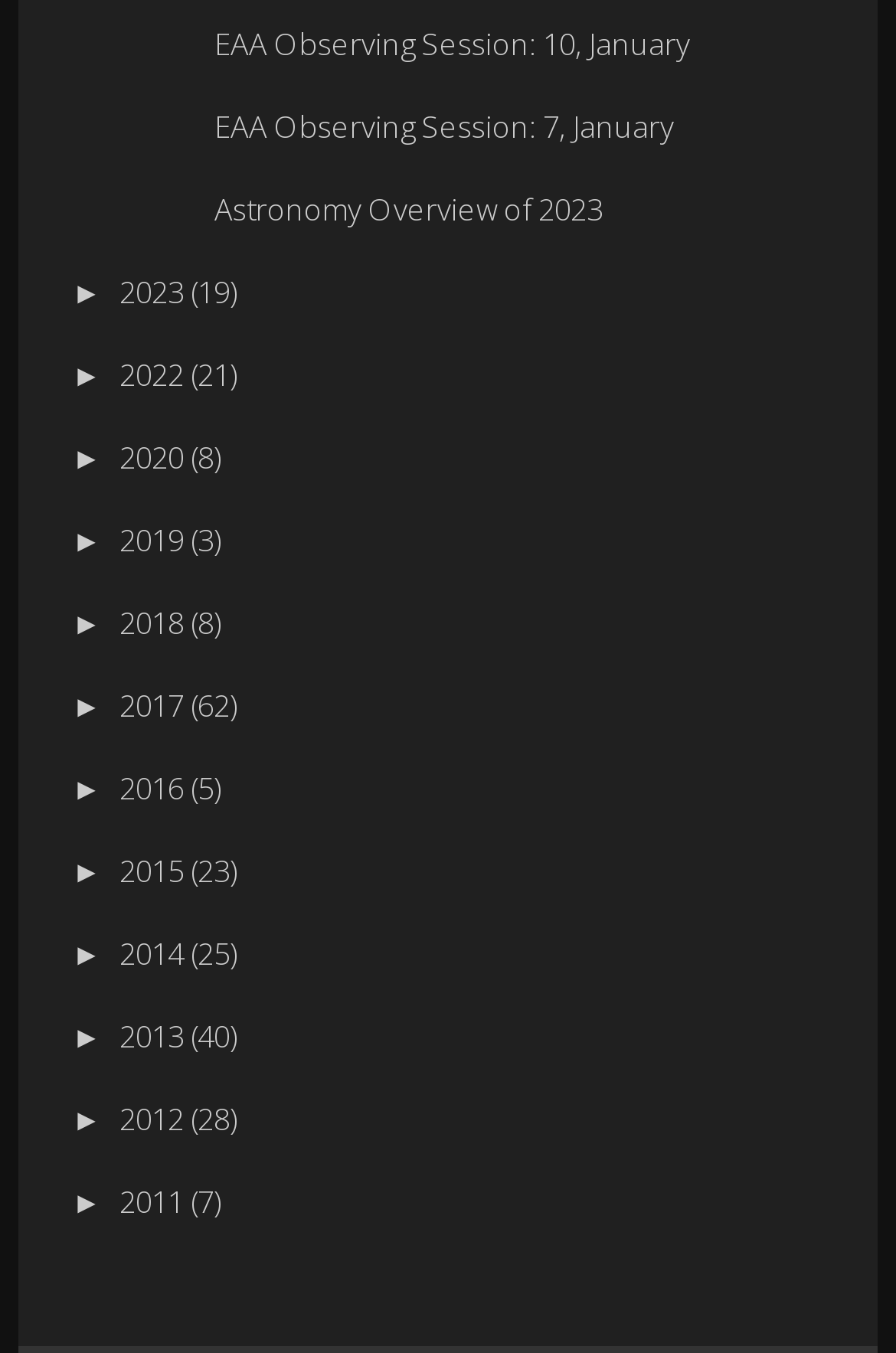What is the earliest year listed?
Look at the image and construct a detailed response to the question.

I looked at the links with years in their text and found that '2011' is the smallest year, which means it is the earliest year listed.